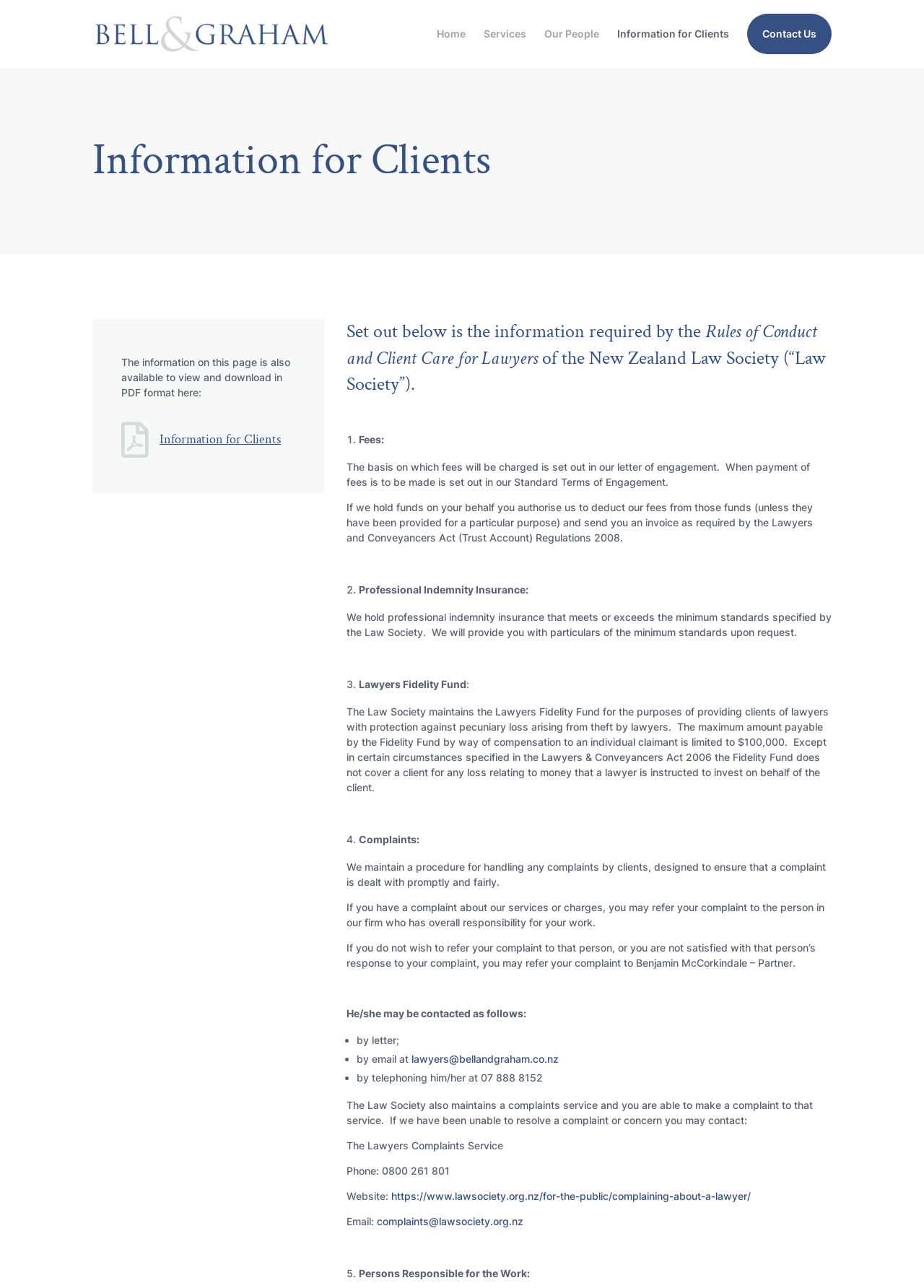Respond with a single word or phrase to the following question:
What is the basis on which fees will be charged?

Set out in the letter of engagement